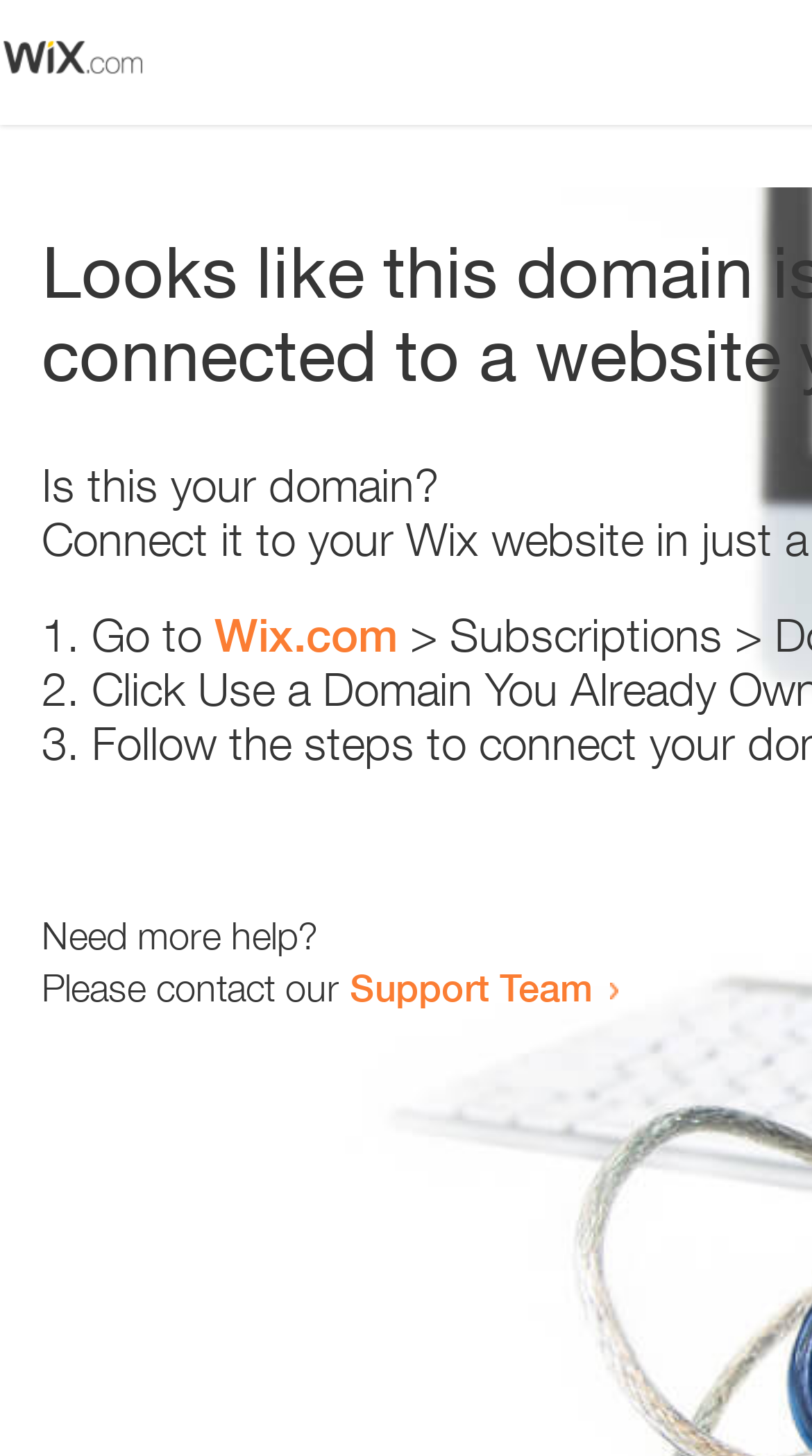Where can the user go for more information?
Answer the question with as much detail as possible.

The webpage provides a link to 'Wix.com' which suggests that the user can go to this website for more information or to resolve the issue.